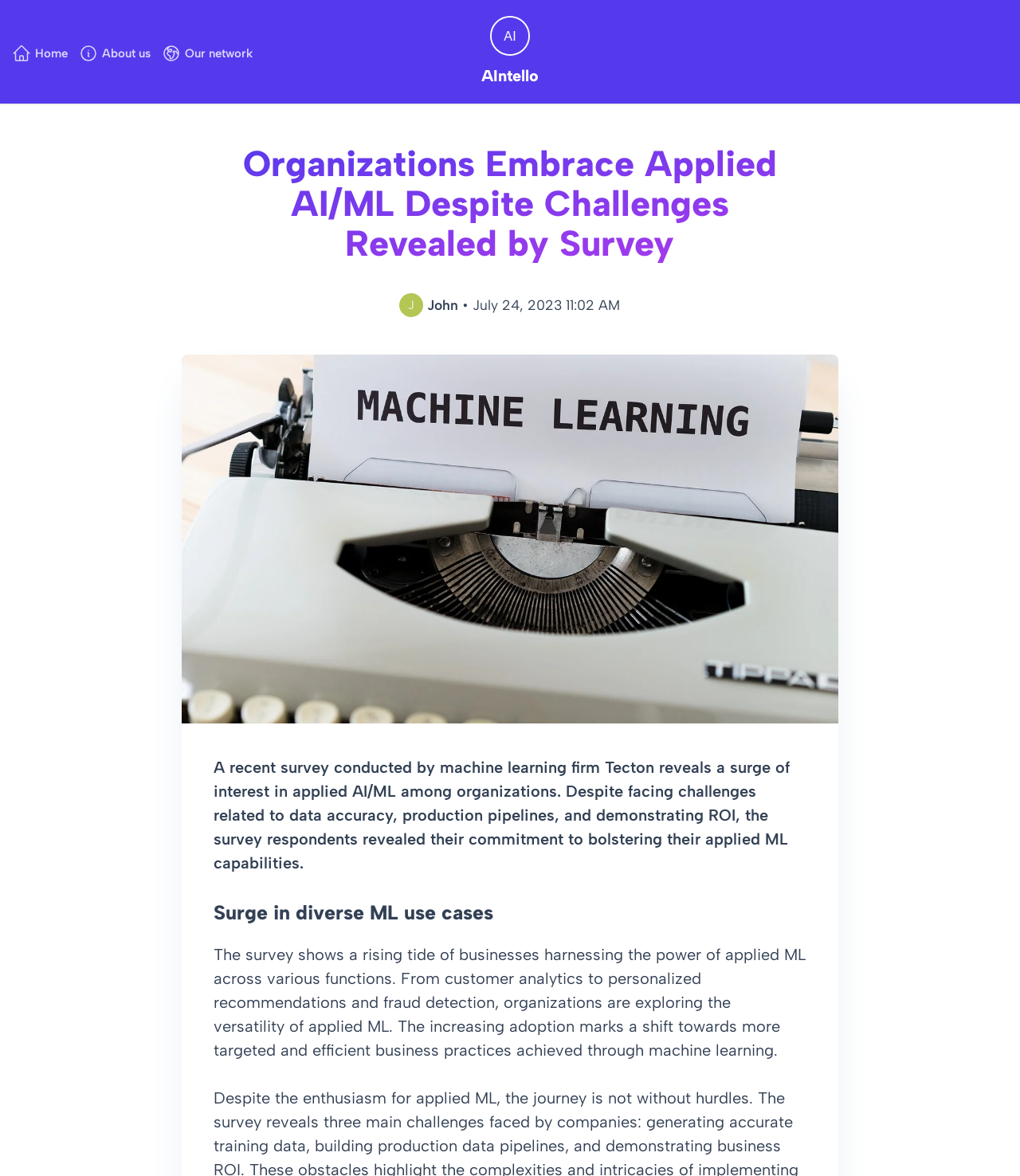Please identify the primary heading of the webpage and give its text content.

Organizations Embrace Applied AI/ML Despite Challenges Revealed by Survey